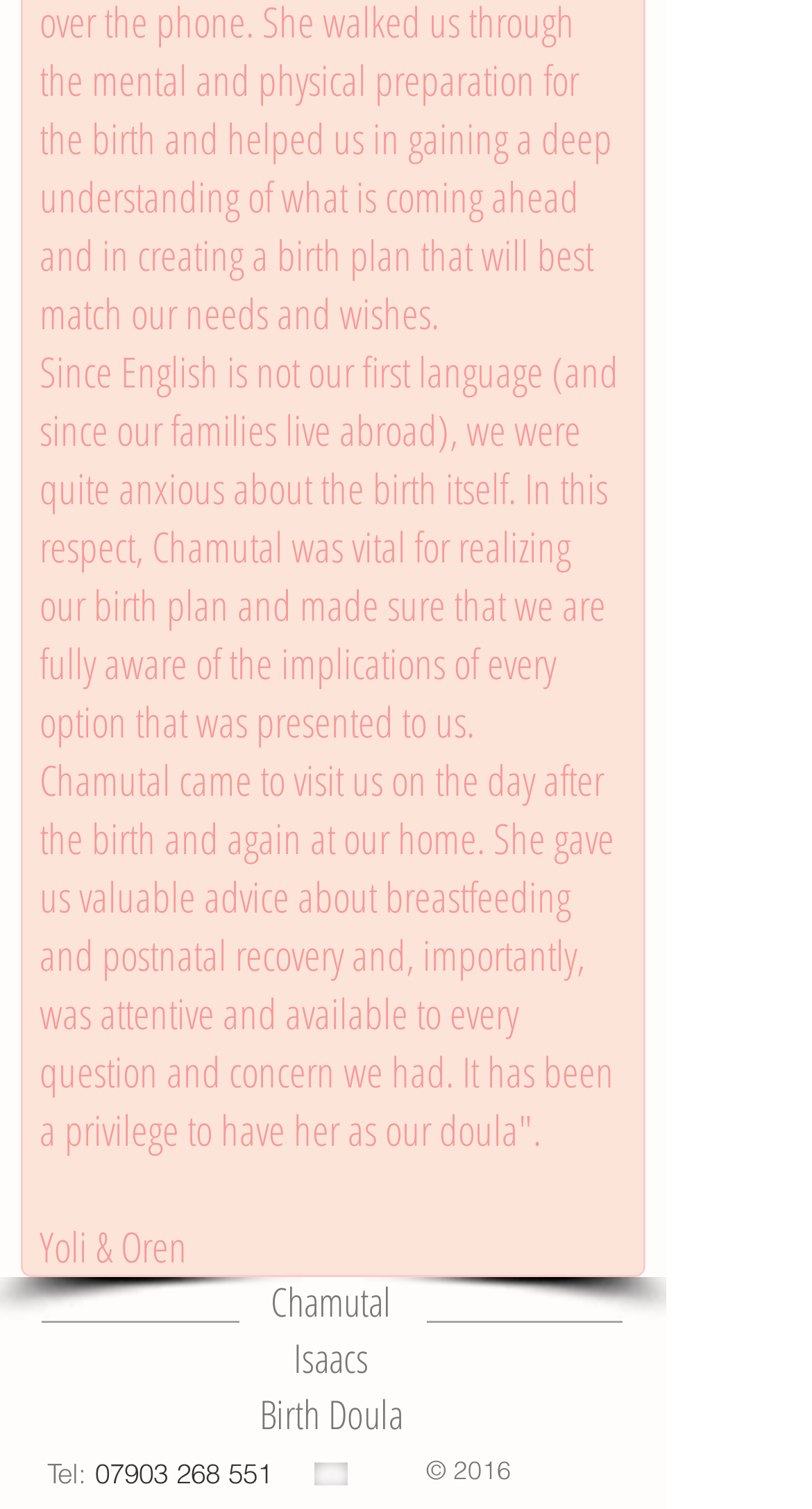Please provide a brief answer to the following inquiry using a single word or phrase:
What is the profession of Chamutal Isaacs?

Birth Doula